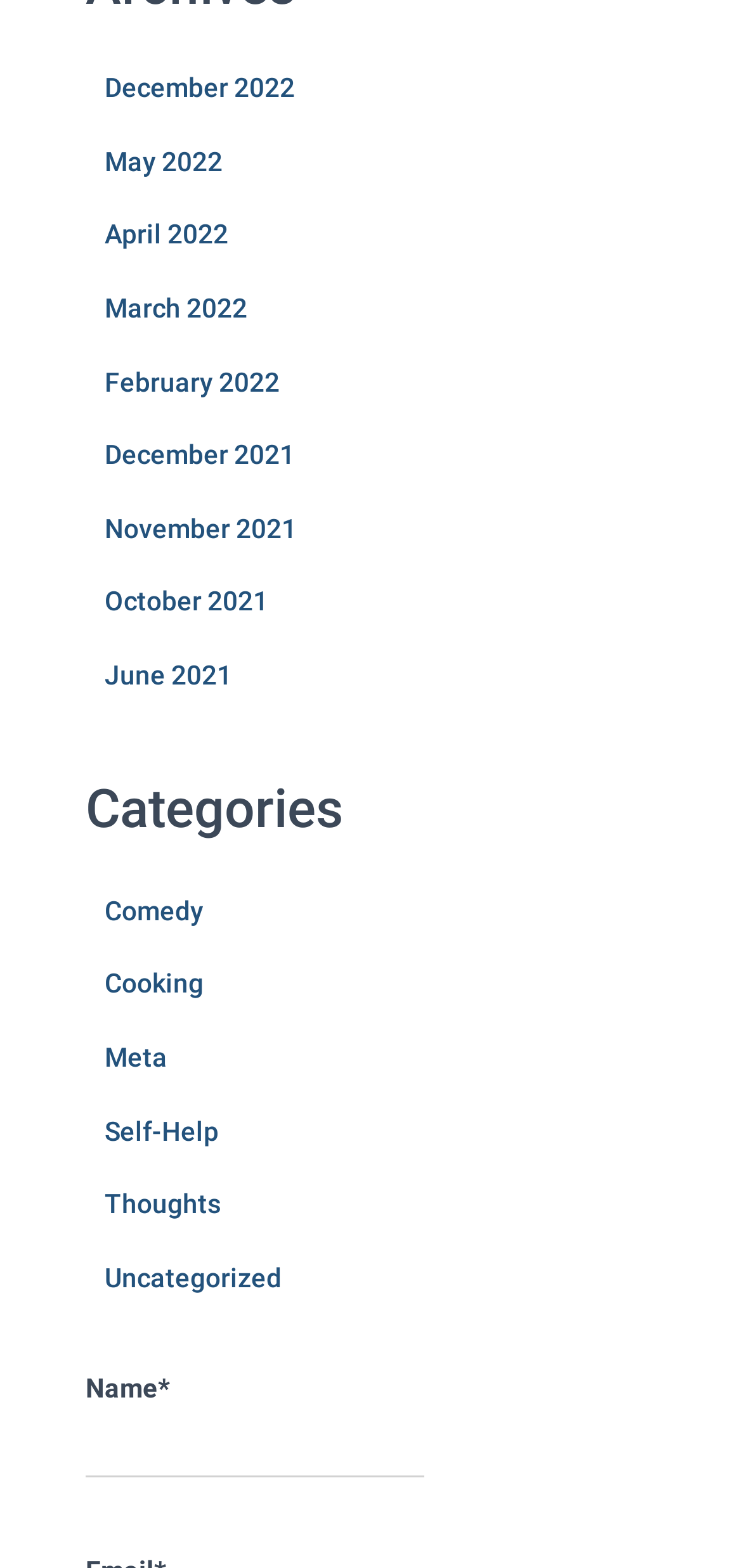Please find the bounding box coordinates of the element's region to be clicked to carry out this instruction: "View March 2022".

[0.141, 0.187, 0.333, 0.206]